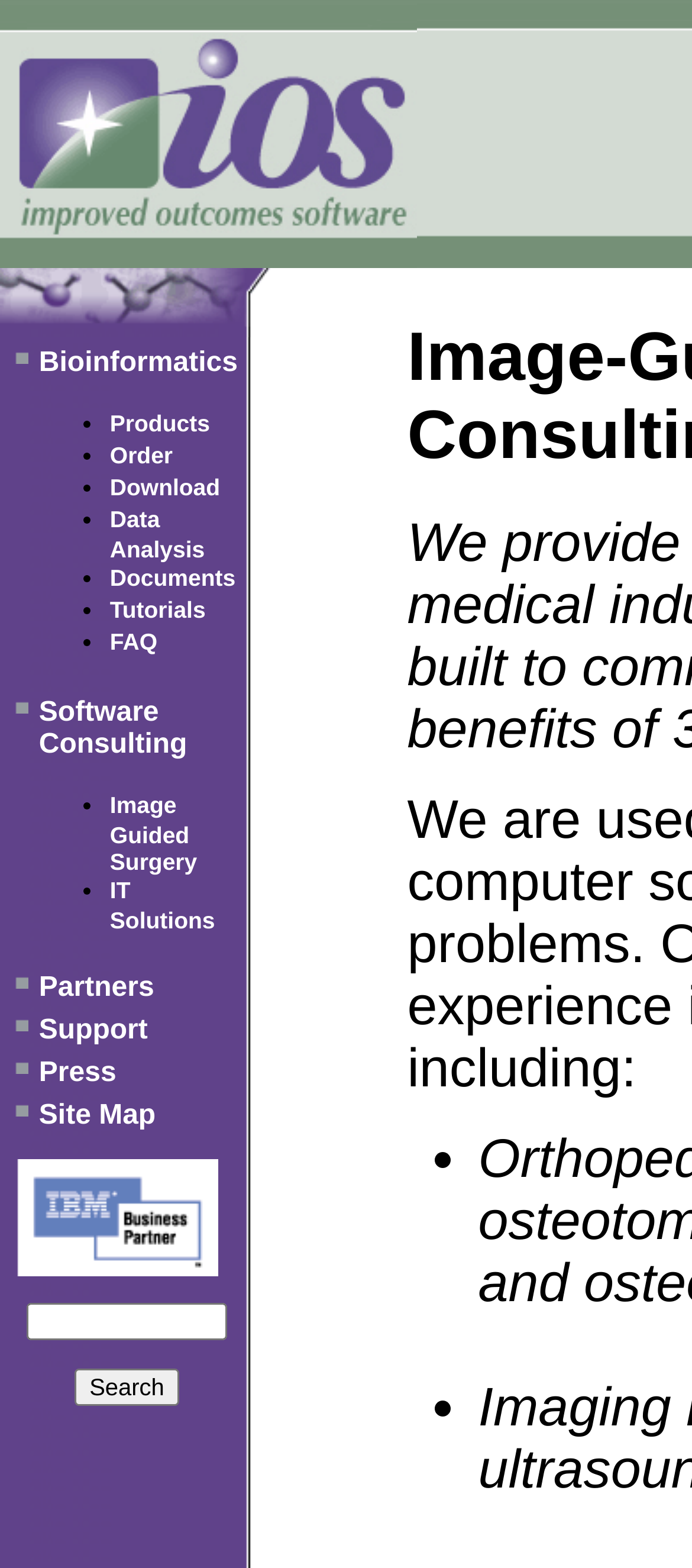Utilize the details in the image to thoroughly answer the following question: What is the second item in the Software Consulting section?

In the Software Consulting section, I found that the second item is 'Image Guided Surgery', which is a link listed with a bullet point.